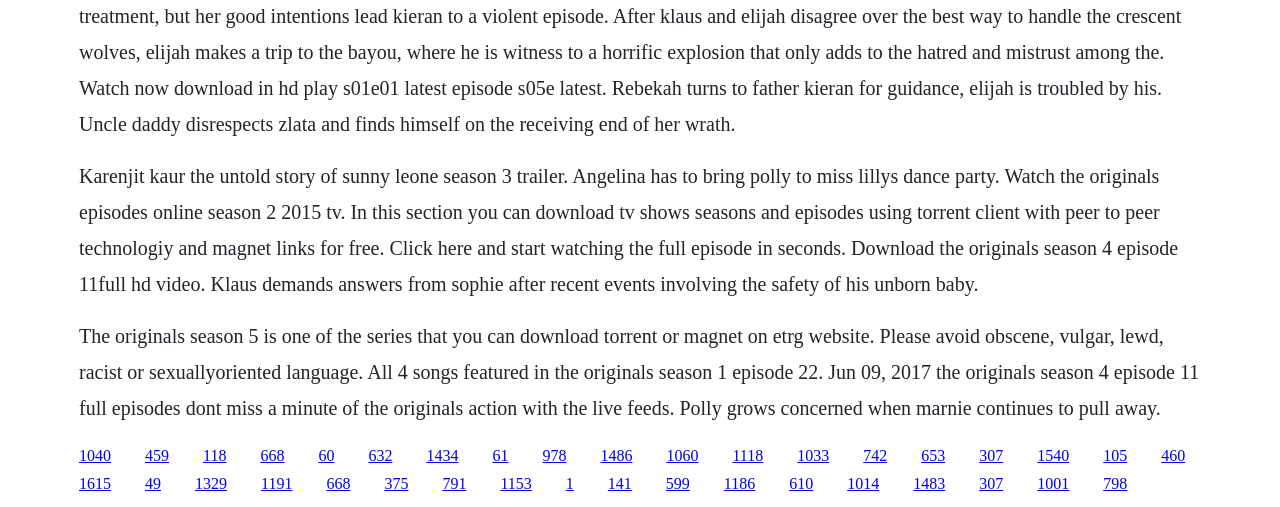What is the format of the downloadable content?
Using the image as a reference, give a one-word or short phrase answer.

Torrent or magnet